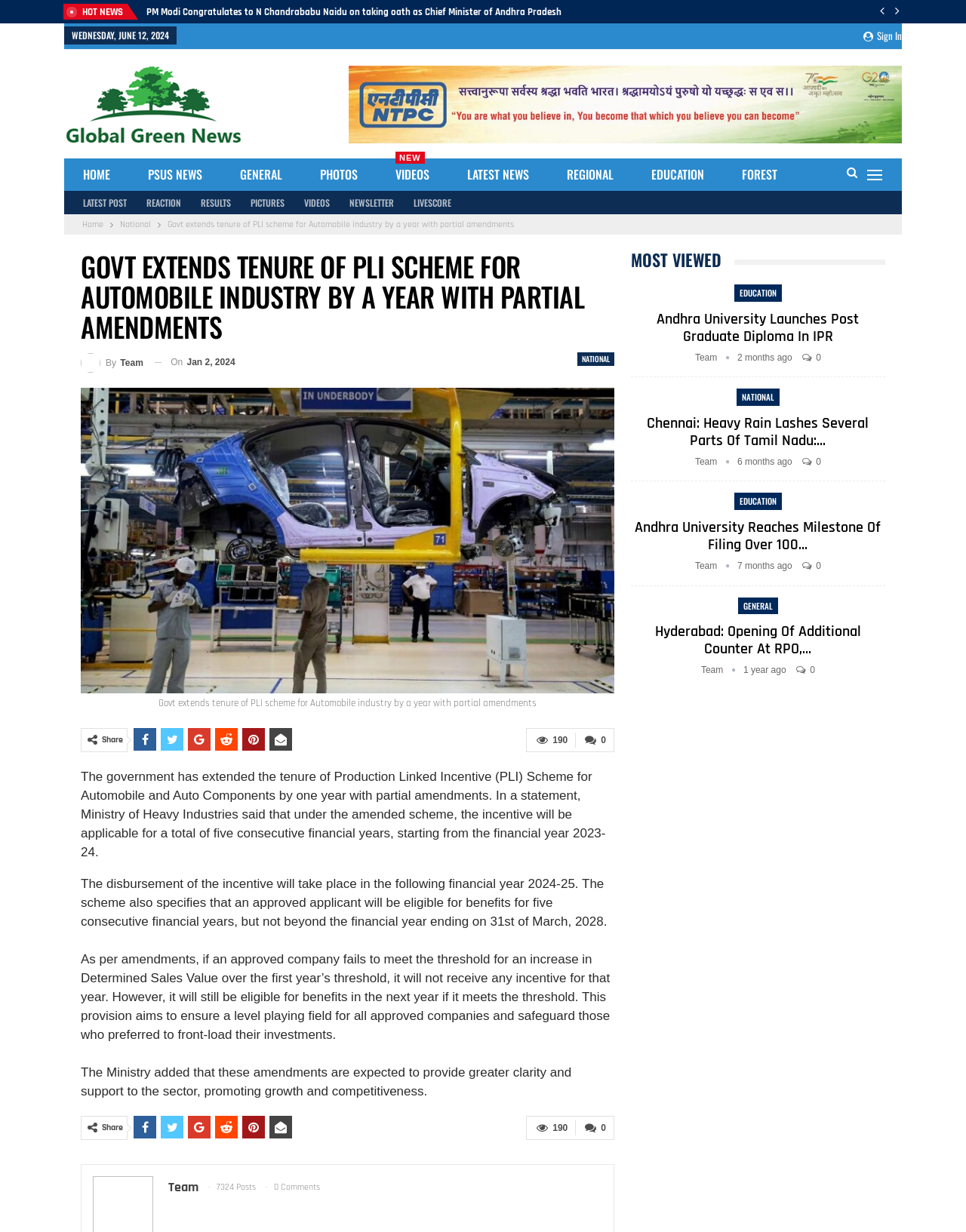Based on the description "Terms of Use", find the bounding box of the specified UI element.

None